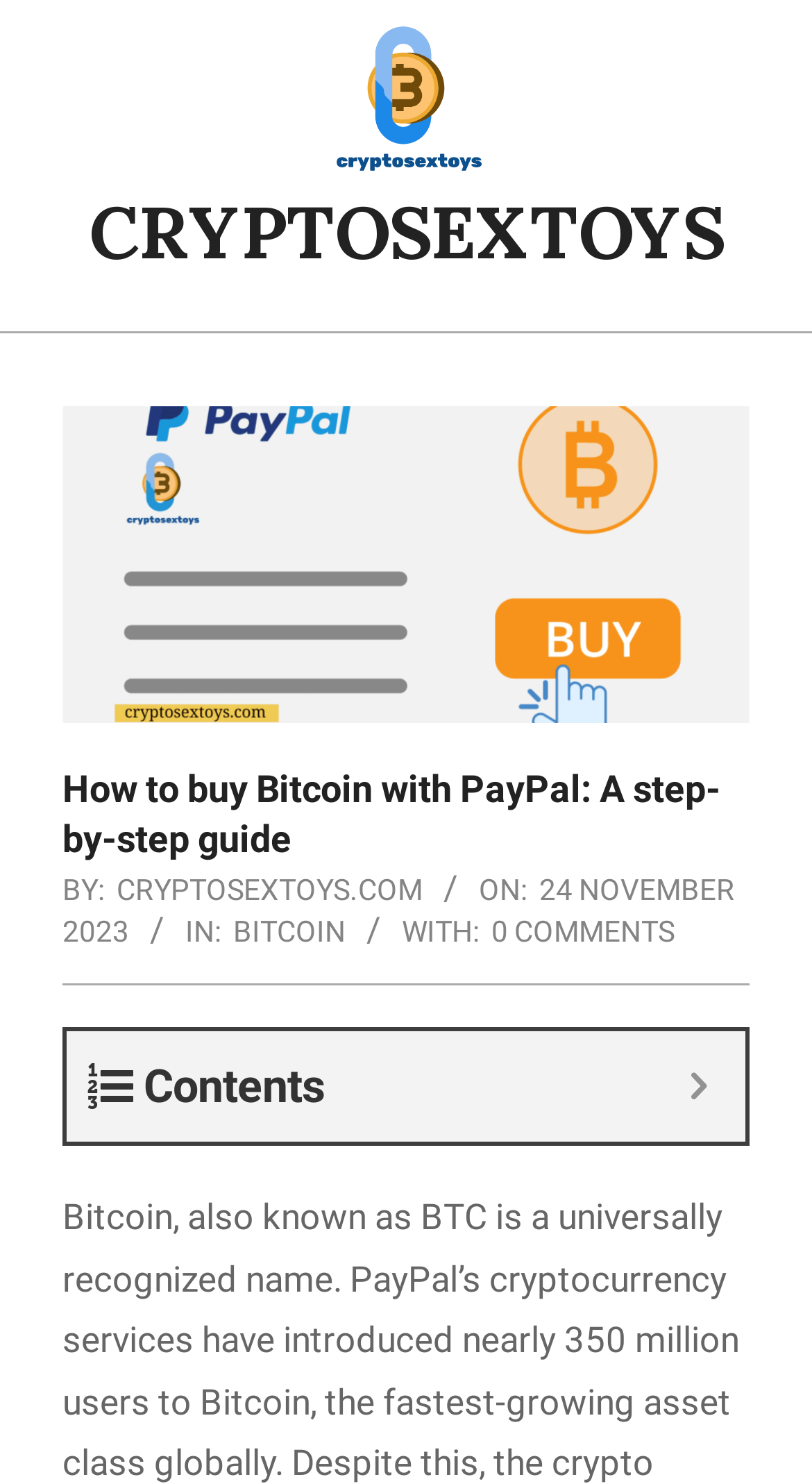What is the name of the website?
Can you provide a detailed and comprehensive answer to the question?

The name of the website can be found in the top-left corner of the webpage, where it says 'cryptosextoys' in a link format.